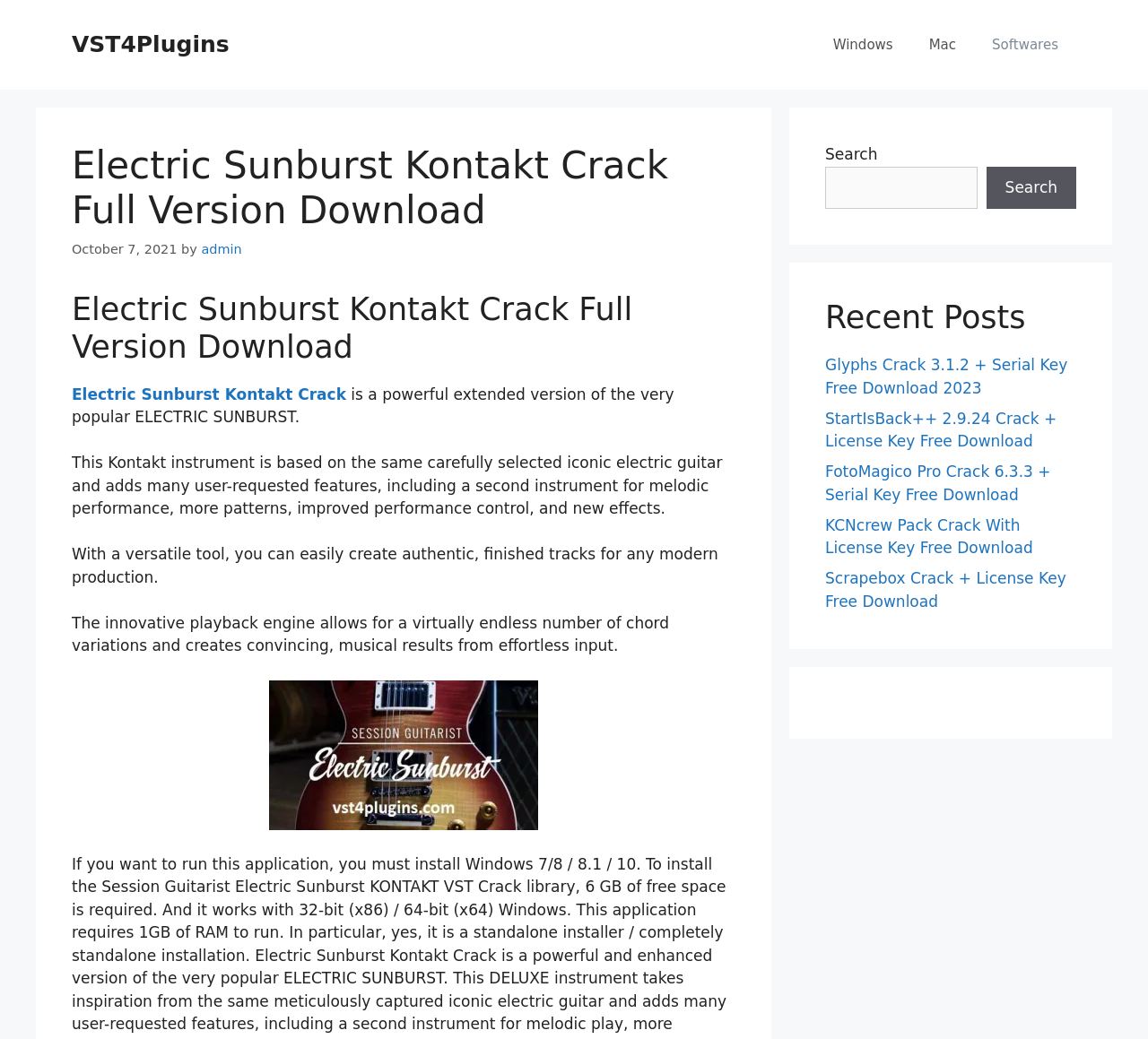Please study the image and answer the question comprehensively:
What is the date of the post?

The date of the post can be found in the time element with the text 'October 7, 2021'.